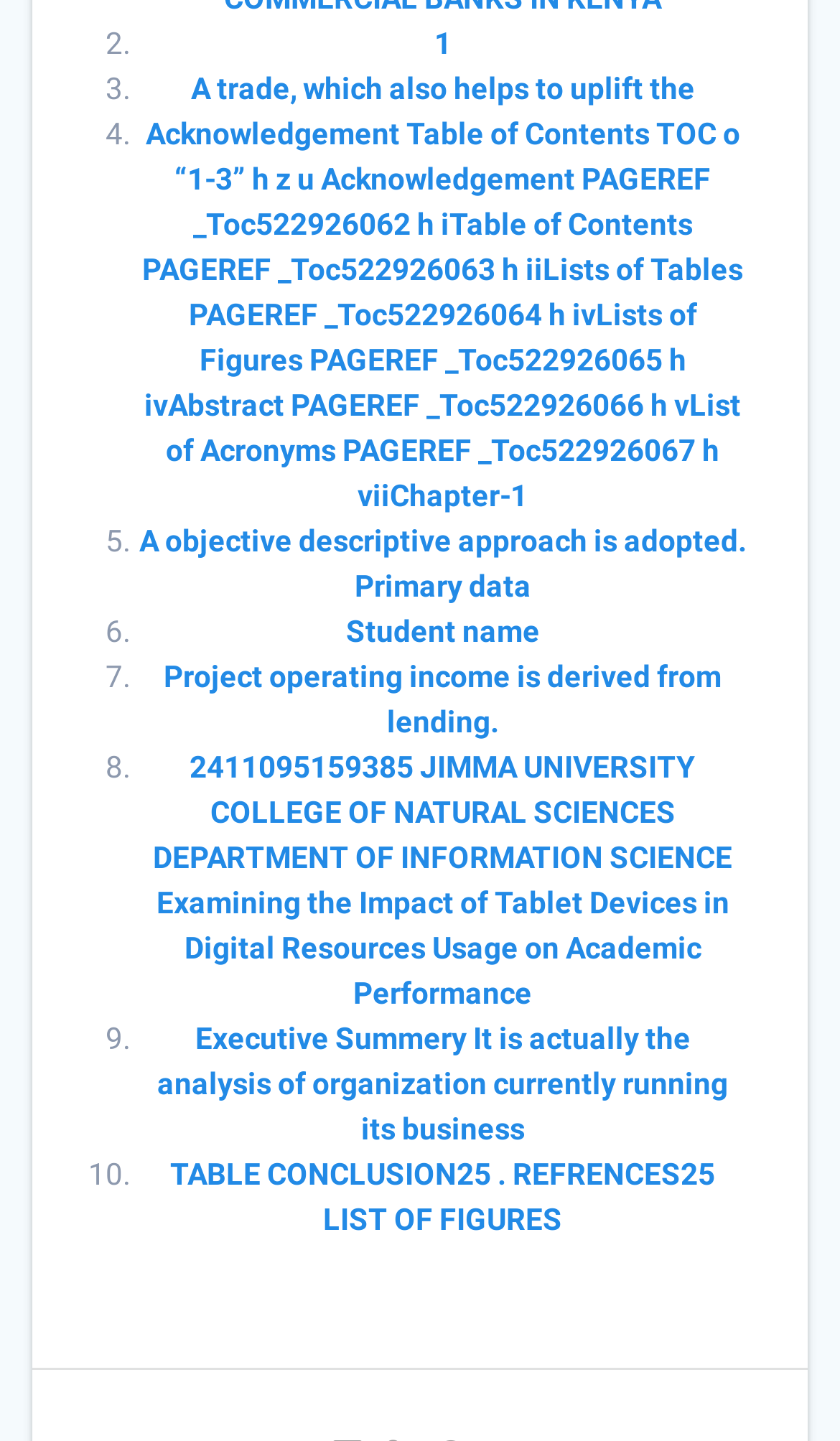What is the first item in the list?
Examine the screenshot and reply with a single word or phrase.

1